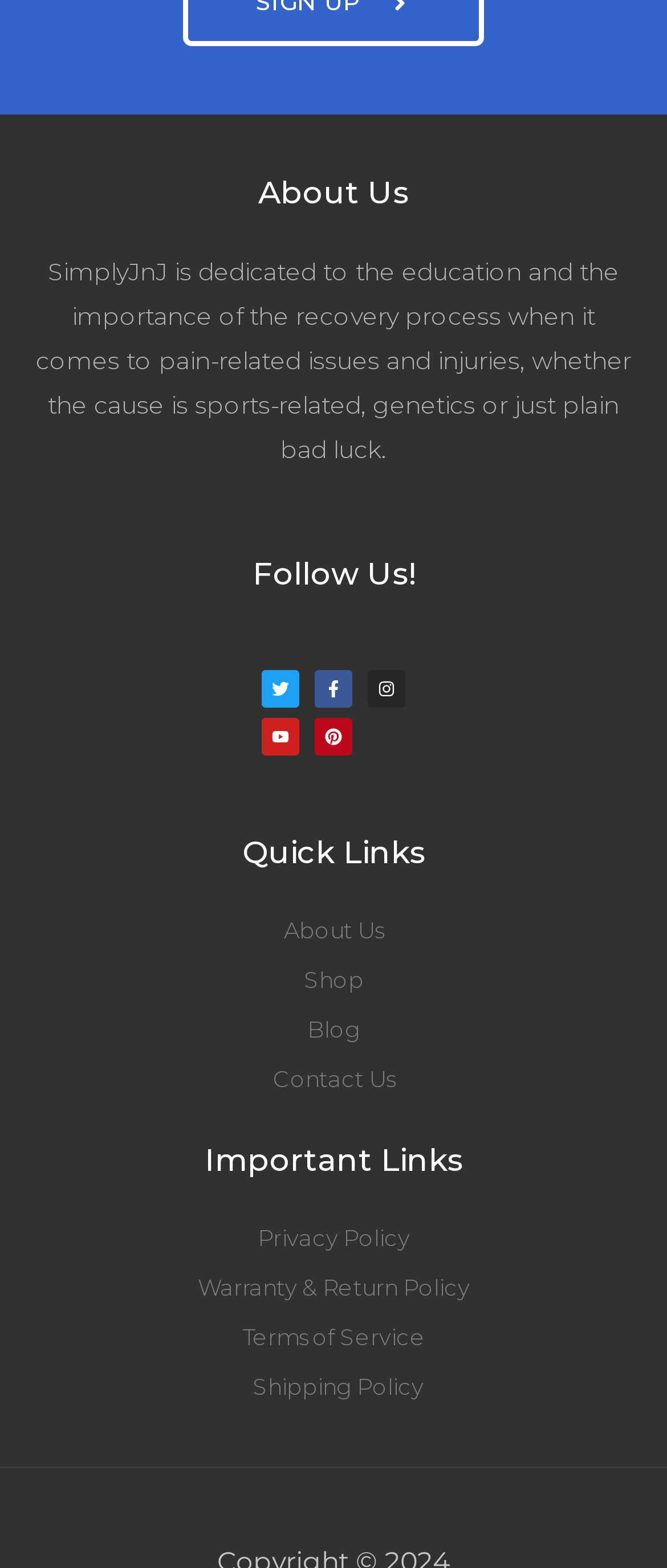How many social media platforms are linked on the webpage?
Based on the image, give a one-word or short phrase answer.

5